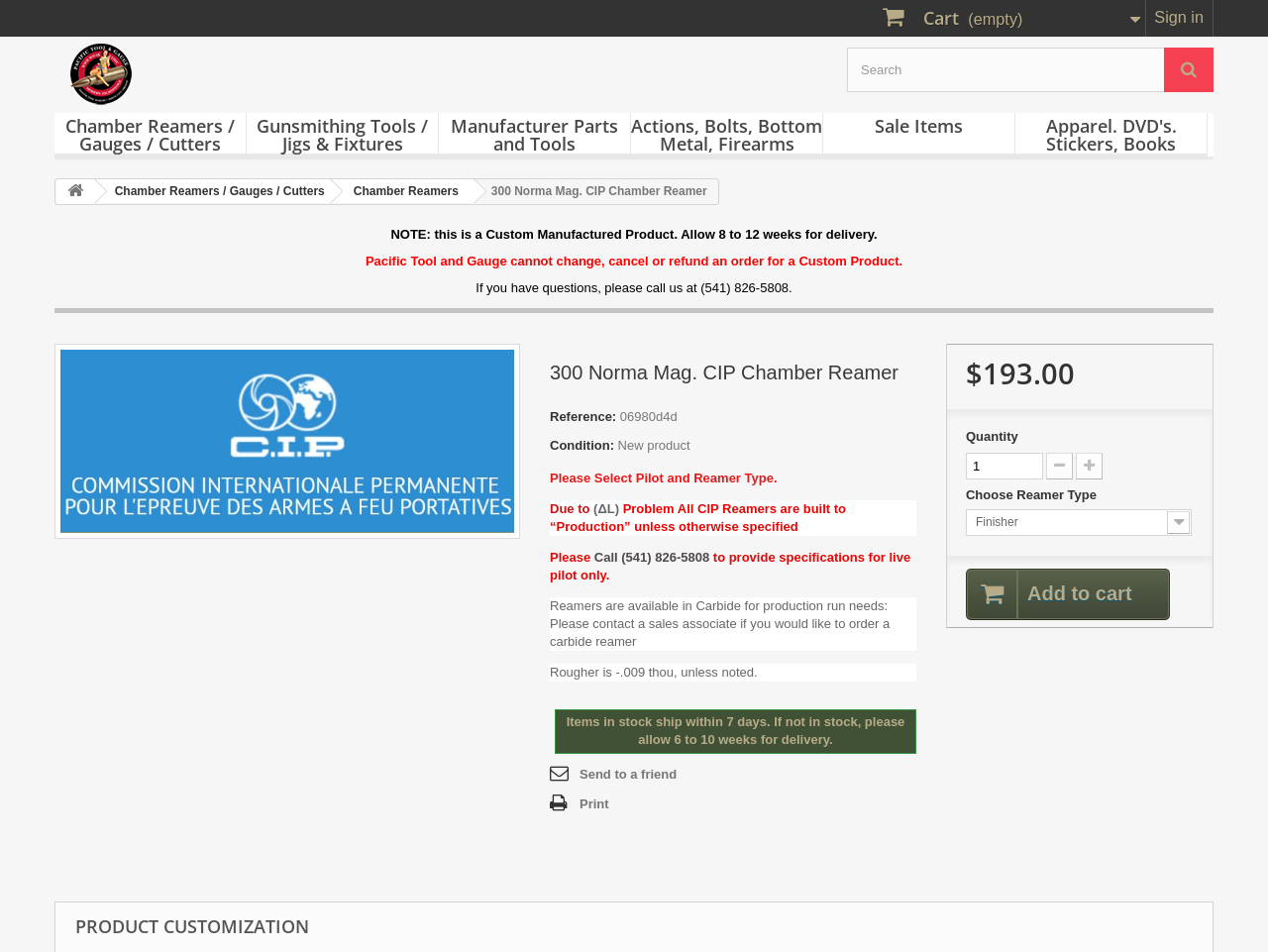Pinpoint the bounding box coordinates of the clickable area necessary to execute the following instruction: "Add to cart". The coordinates should be given as four float numbers between 0 and 1, namely [left, top, right, bottom].

[0.762, 0.597, 0.922, 0.651]